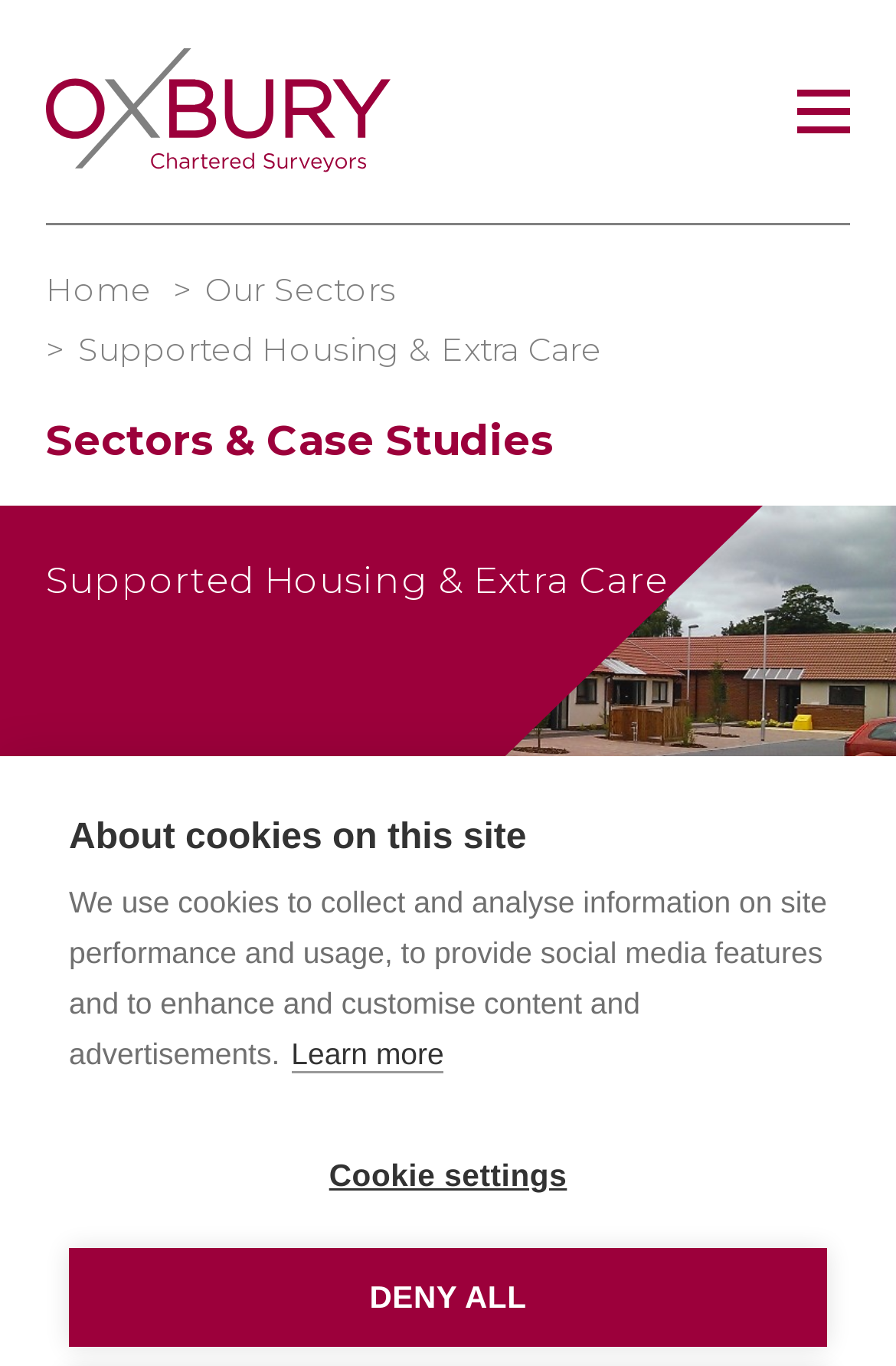From the image, can you give a detailed response to the question below:
What is the purpose of the team in the supported housing and extra care sector?

According to the static text on the webpage, the team has delivered a wide variety of projects for their clients in the supported housing and extra care sector.